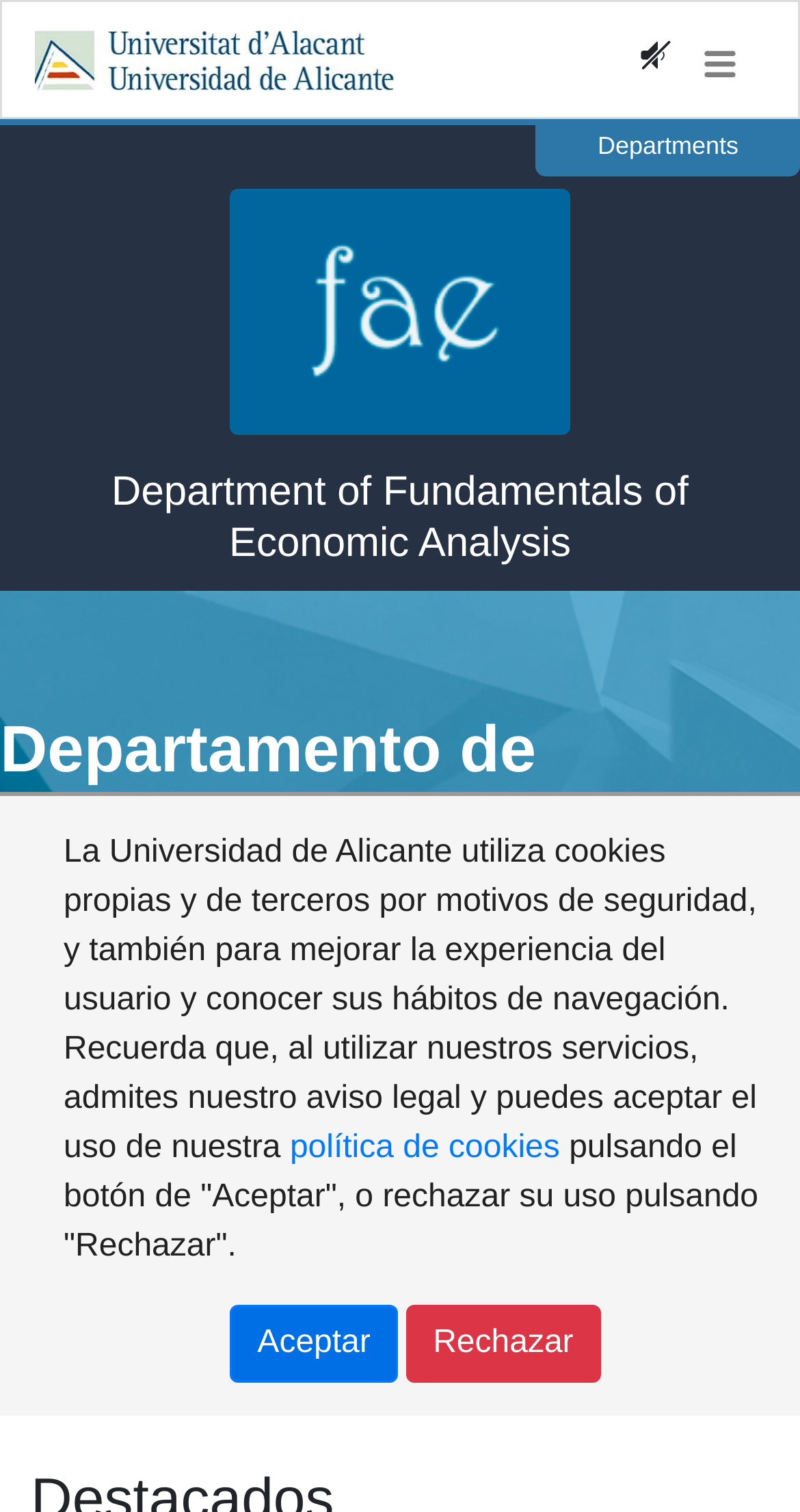Using the format (top-left x, top-left y, bottom-right x, bottom-right y), provide the bounding box coordinates for the described UI element. All values should be floating point numbers between 0 and 1: política de cookies

[0.362, 0.748, 0.7, 0.771]